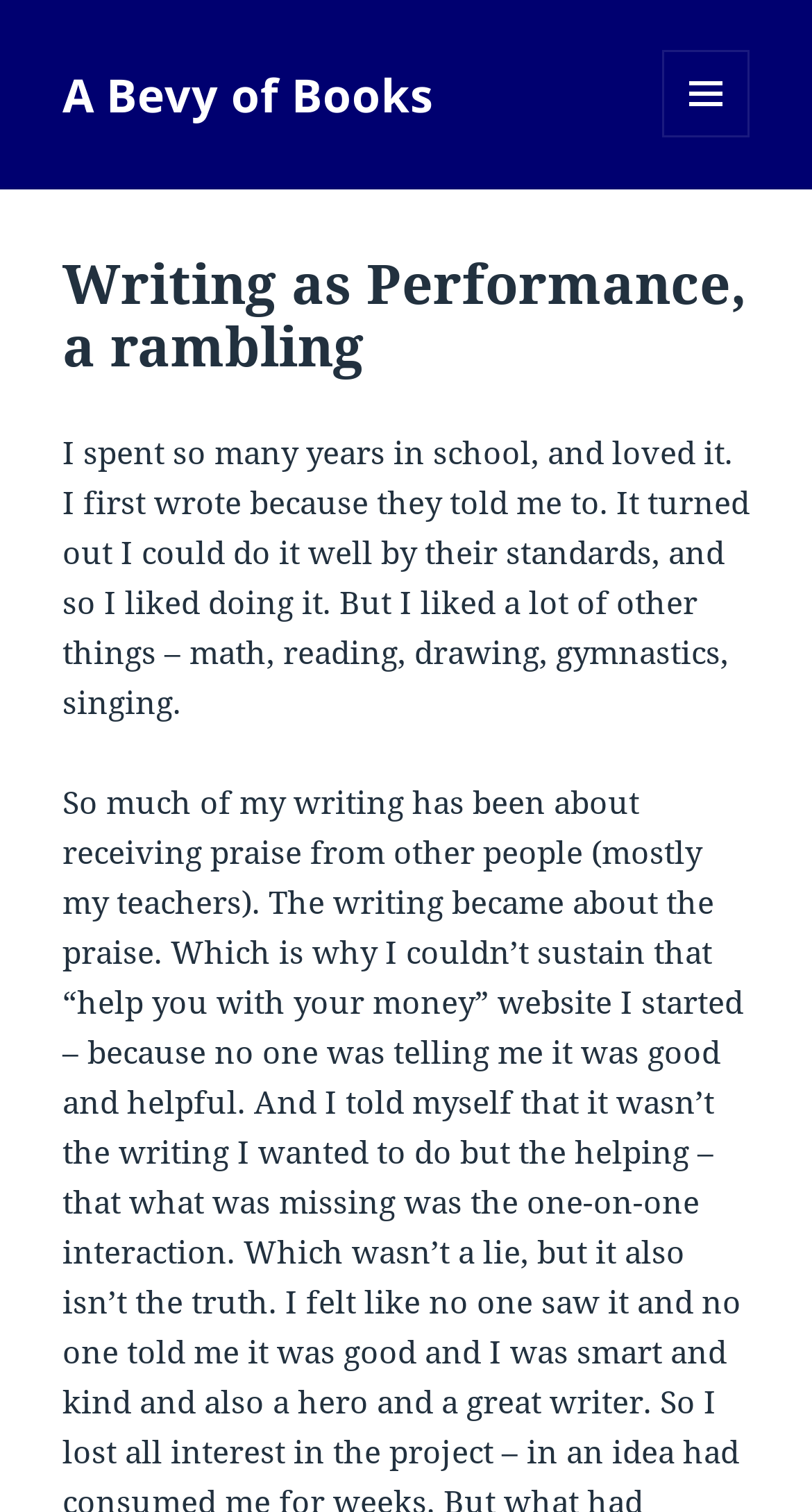Provide the bounding box coordinates of the HTML element this sentence describes: "Menu and widgets".

[0.815, 0.033, 0.923, 0.091]